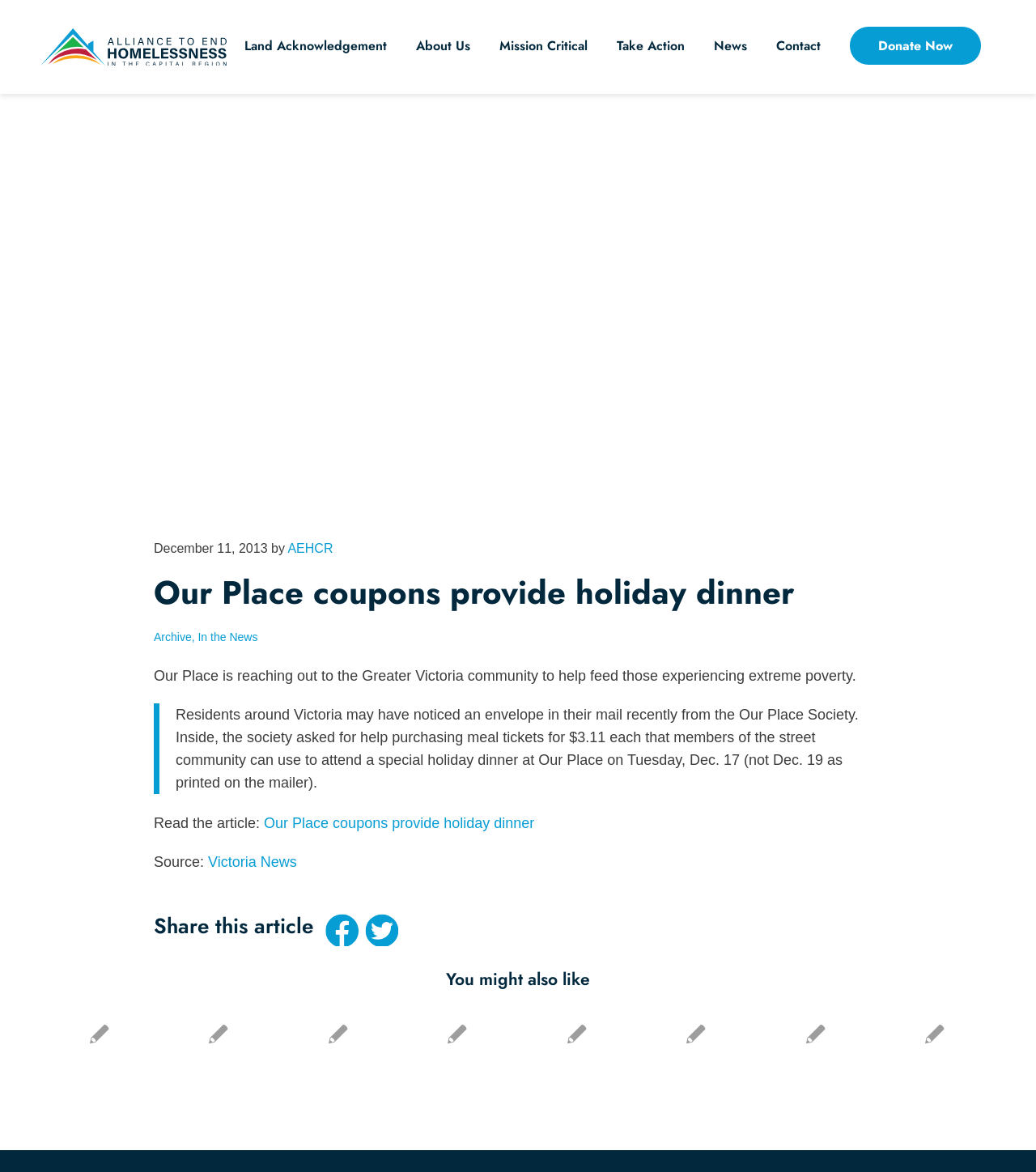Locate the UI element described by News and provide its bounding box coordinates. Use the format (top-left x, top-left y, bottom-right x, bottom-right y) with all values as floating point numbers between 0 and 1.

[0.675, 0.0, 0.735, 0.08]